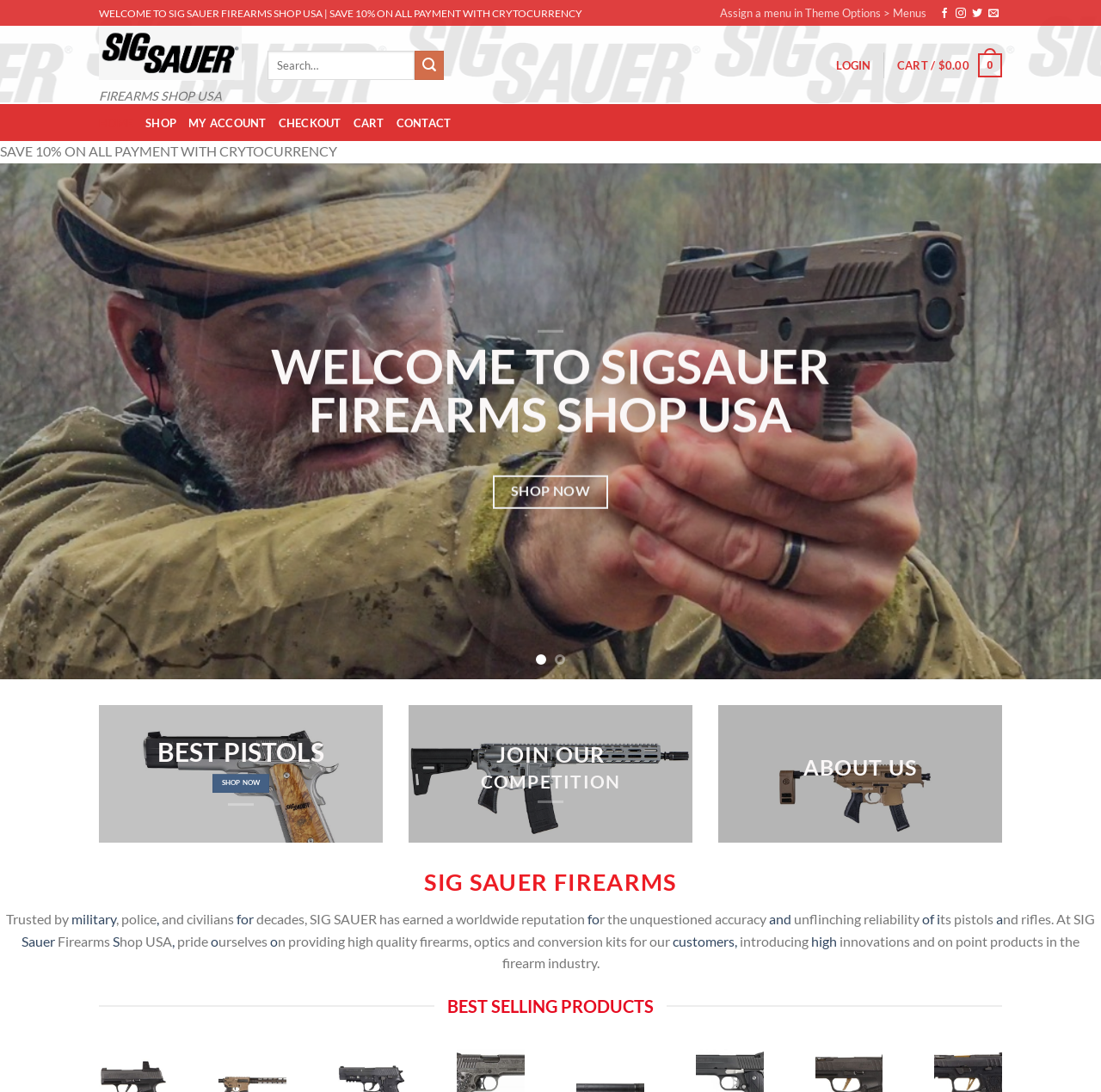What is the name of the firearms shop?
Look at the image and respond to the question as thoroughly as possible.

I found the name of the firearms shop by looking at the top of the webpage, where it says 'WELCOME TO SIG SAUER FIREARMS SHOP USA' in a large font.